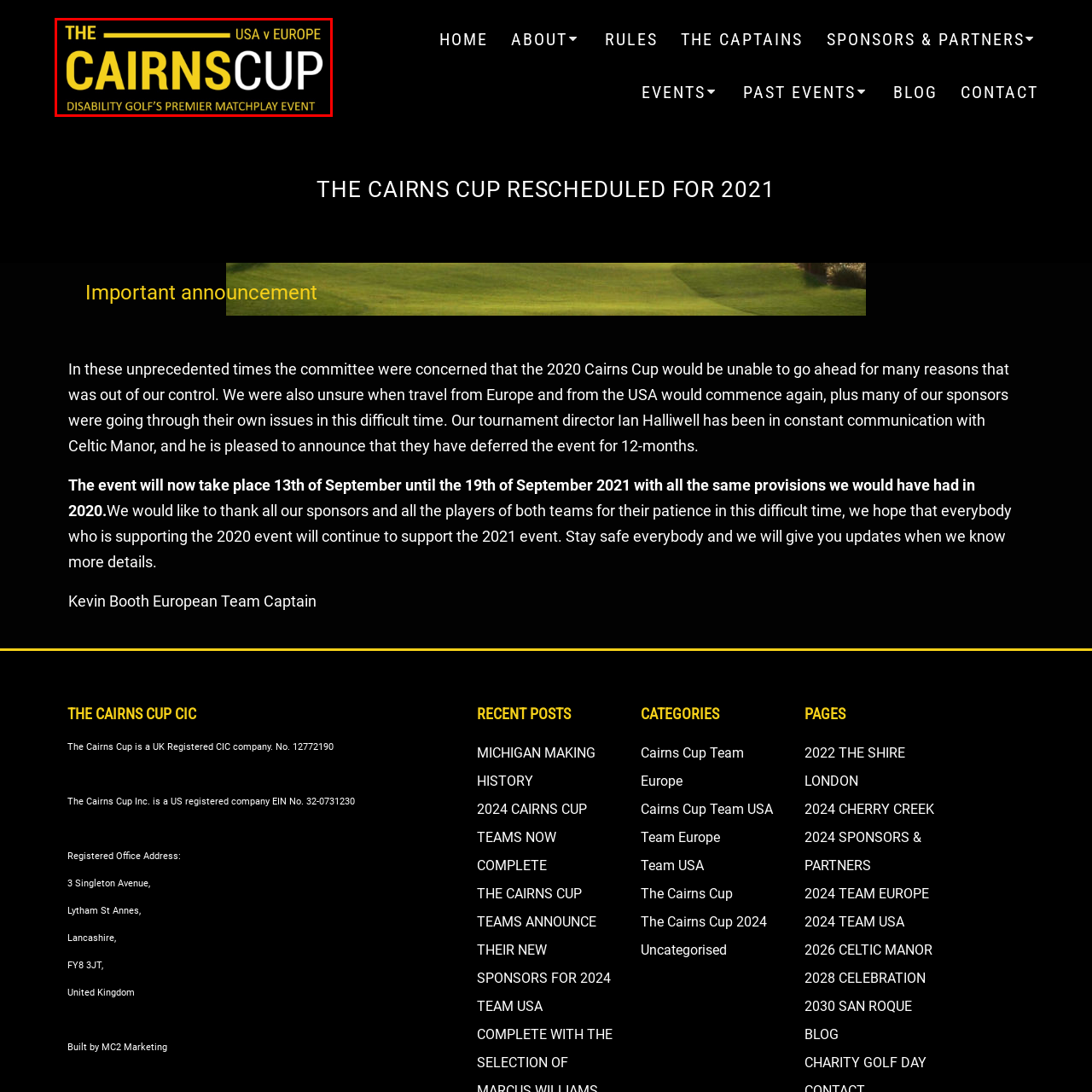Examine the portion within the green circle, What is the competition aspect of the event? 
Reply succinctly with a single word or phrase.

USA v EUROPE